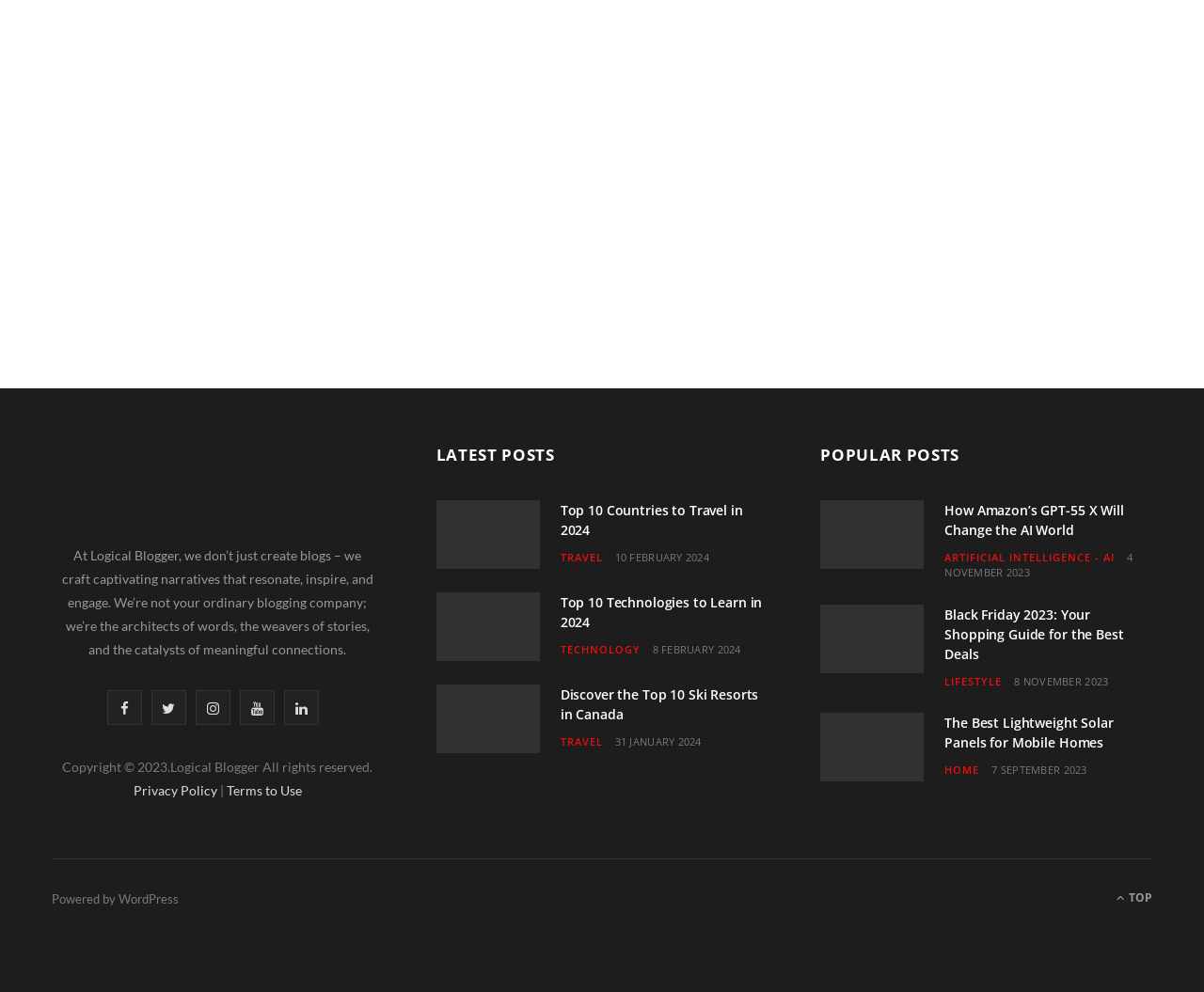Please find the bounding box coordinates of the element that must be clicked to perform the given instruction: "Click on the Facebook link". The coordinates should be four float numbers from 0 to 1, i.e., [left, top, right, bottom].

[0.089, 0.695, 0.118, 0.73]